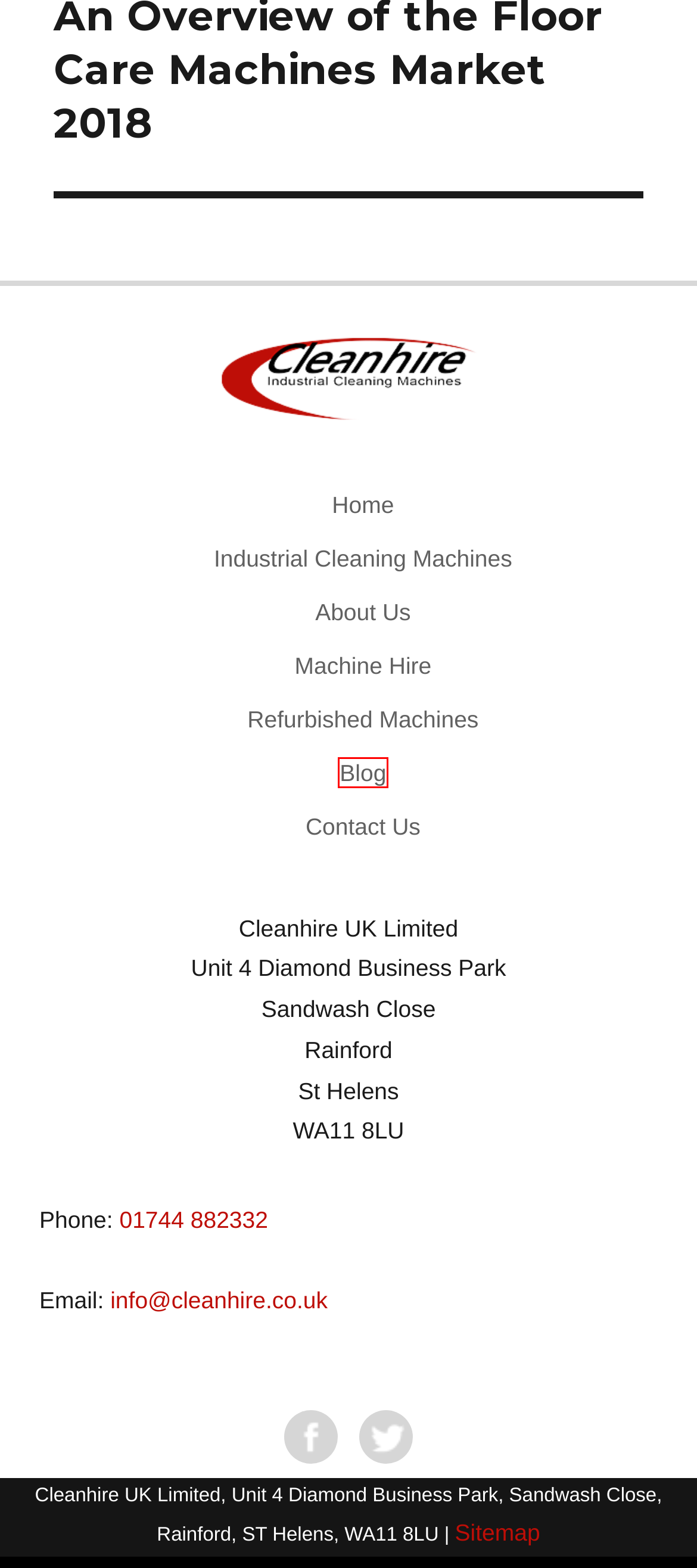You are given a screenshot depicting a webpage with a red bounding box around a UI element. Select the description that best corresponds to the new webpage after clicking the selected element. Here are the choices:
A. Used Floor Cleaning Machines | Second Hand Floor Scrubbers | CleanHire
B. About us | CleanHire
C. Sitemap - Links To All Product Ranges | Clean Hire
D. Industrial Floor Cleaning Machine & Equipment Hire - Cleanhire
E. Industrial Cleaning Blogs, Machinery Tips & Advice | CleanHire
F. Contact Clean Hire - Merseyside & North West UK | CleanHire
G. Industrial Cleaning Machines | Commercial Cleaning Equipment - CleanHire
H. Industrial Vacuum Cleaner Hire | Industrial Hoover Rental | CleanHire

E